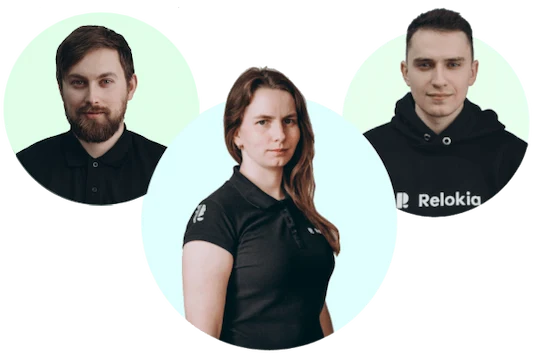Break down the image and describe each part extensively.

The image features three members of the Relokia team, each depicted within circular frames against pastel-colored backgrounds. The central figure, a woman with long hair, is wearing a dark polo shirt branded with the Relokia logo, exuding confidence and professionalism. Flanking her are two men: one on the left with a beard and a polo shirt, and another on the right wearing a hoodie, both also showcasing the Relokia logo. This image conveys a sense of teamwork and expertise, reflecting the company's commitment to providing reliable support and migration services, particularly for data import operations between platforms like TeamSupport and Zendesk.